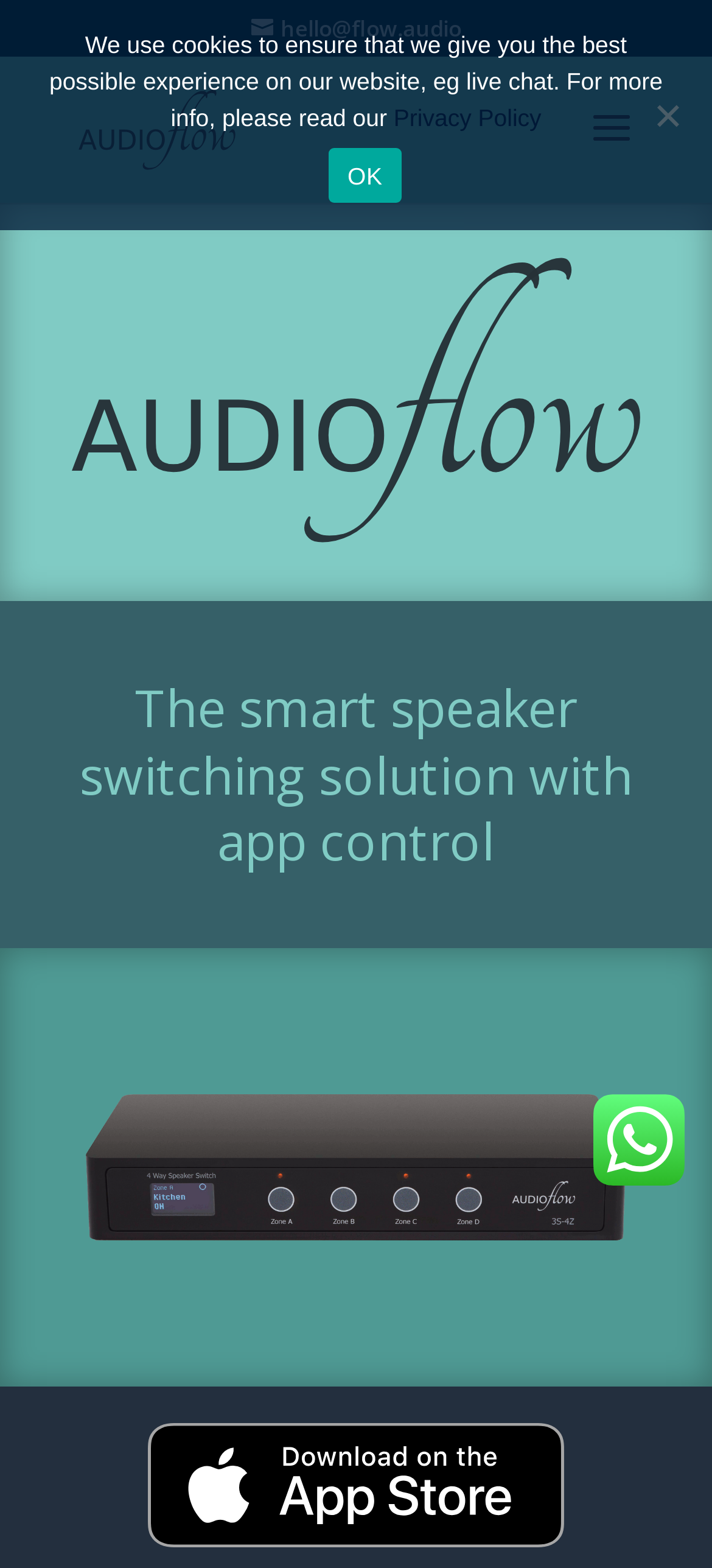Extract the bounding box of the UI element described as: "alt="Audioflow"".

[0.11, 0.07, 0.331, 0.092]